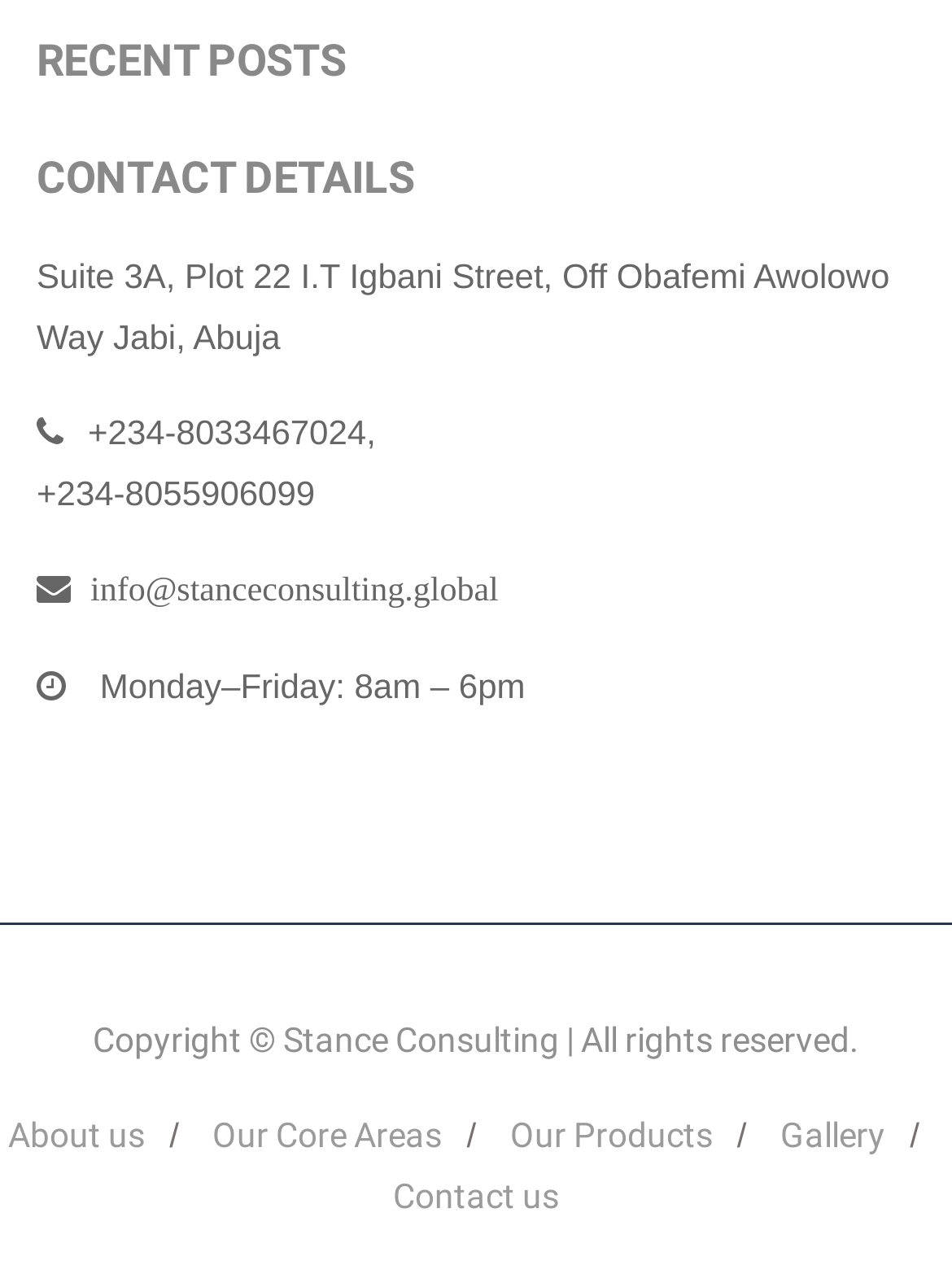Using the provided element description: "Gallery", identify the bounding box coordinates. The coordinates should be four floats between 0 and 1 in the order [left, top, right, bottom].

[0.82, 0.876, 0.93, 0.907]